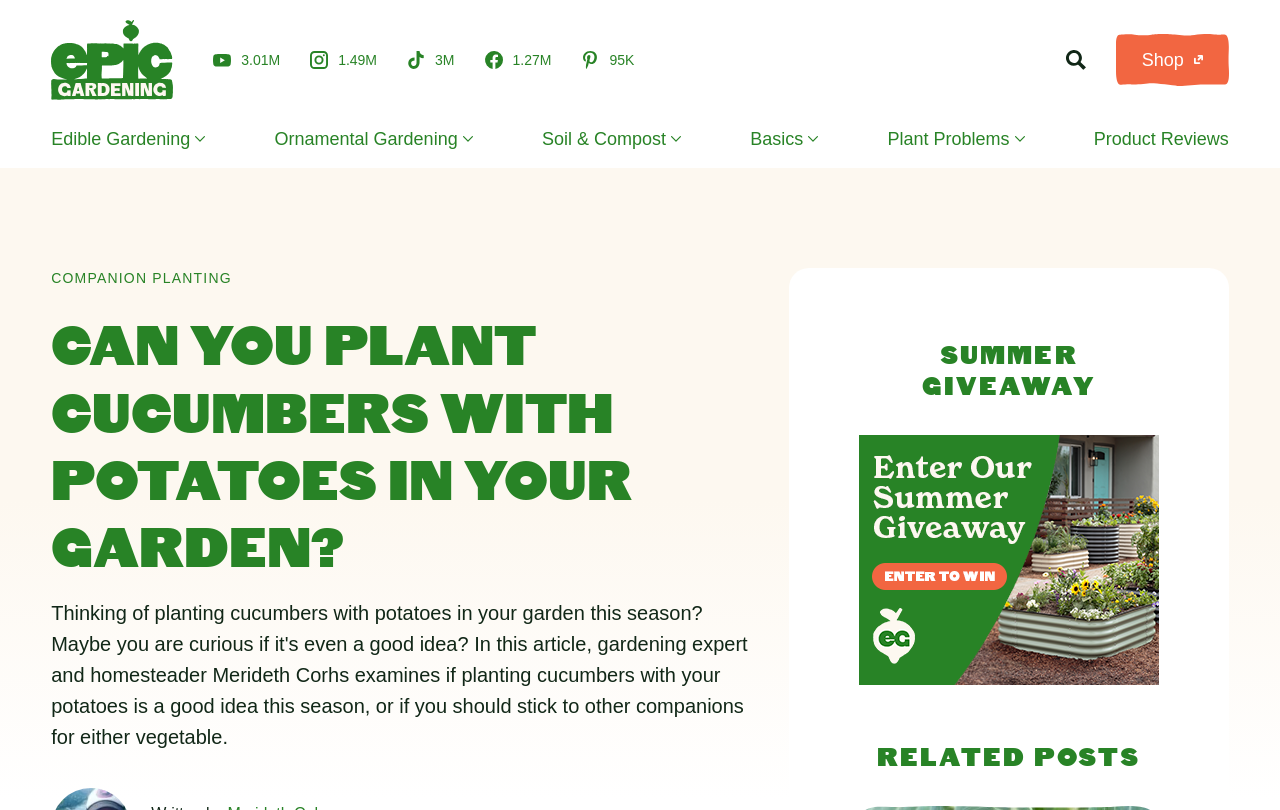Using the description "aria-label="All About Gardening"", predict the bounding box of the relevant HTML element.

[0.04, 0.025, 0.135, 0.123]